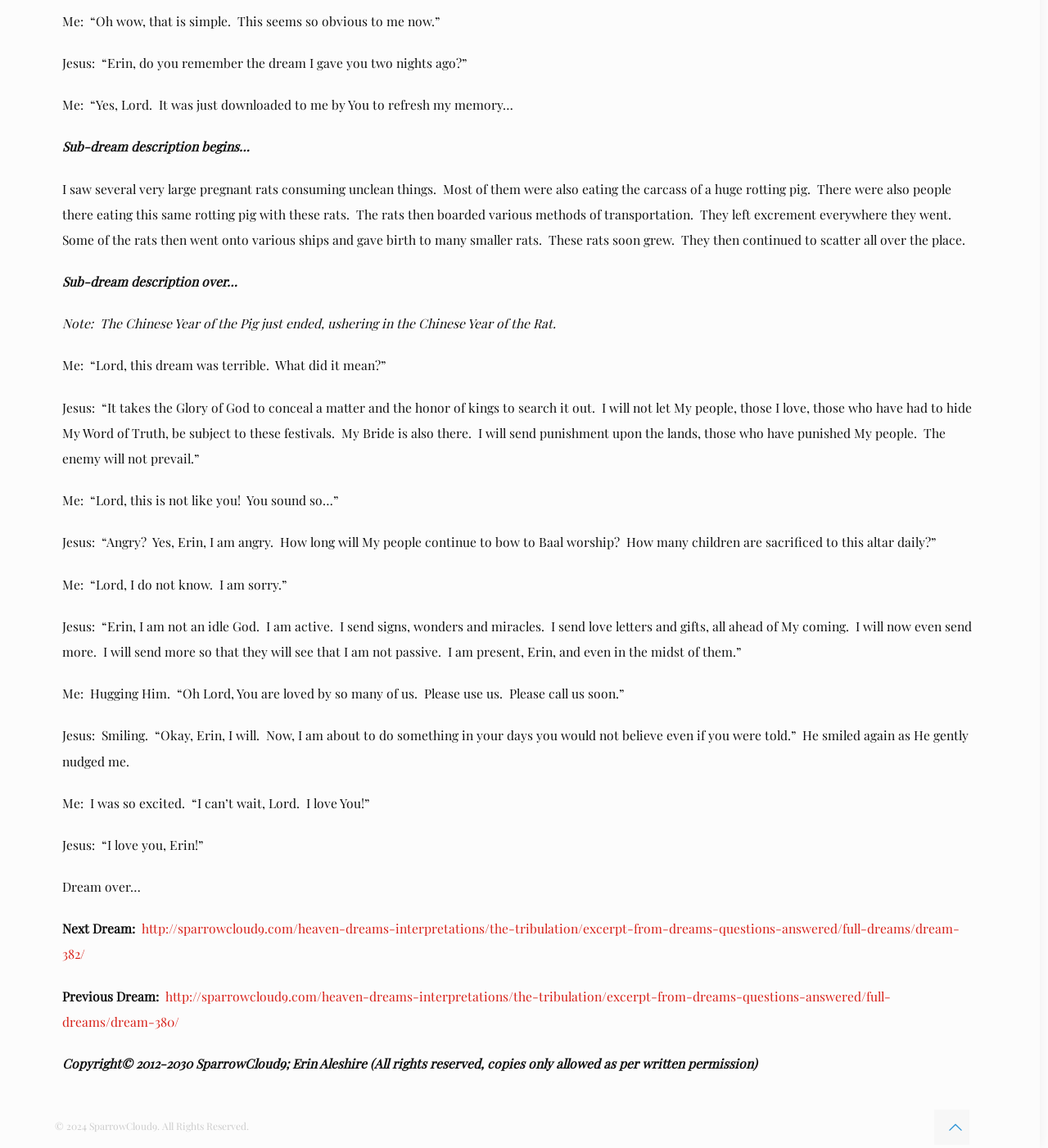Who is speaking to Erin?
Give a single word or phrase answer based on the content of the image.

Jesus